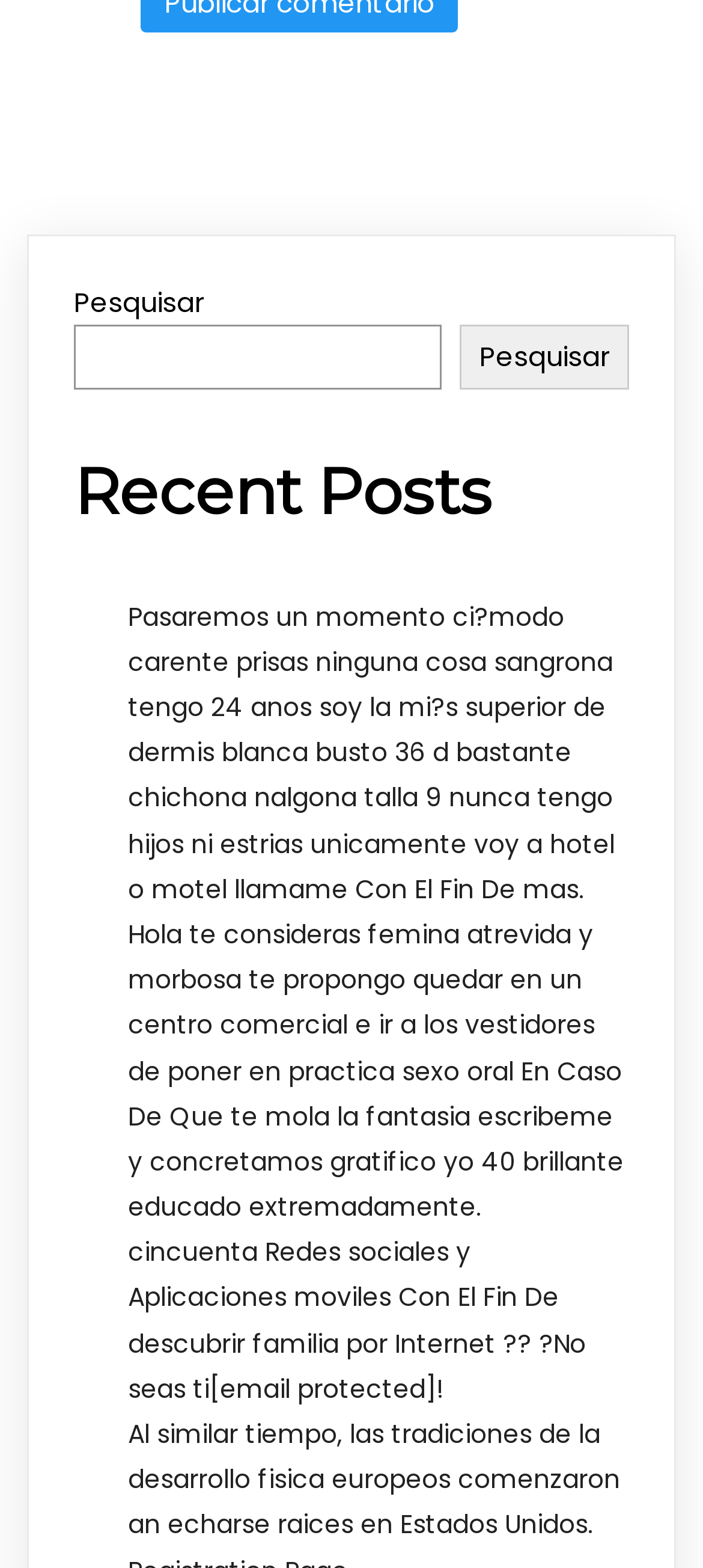Identify the bounding box for the UI element specified in this description: "Advertise with us". The coordinates must be four float numbers between 0 and 1, formatted as [left, top, right, bottom].

None